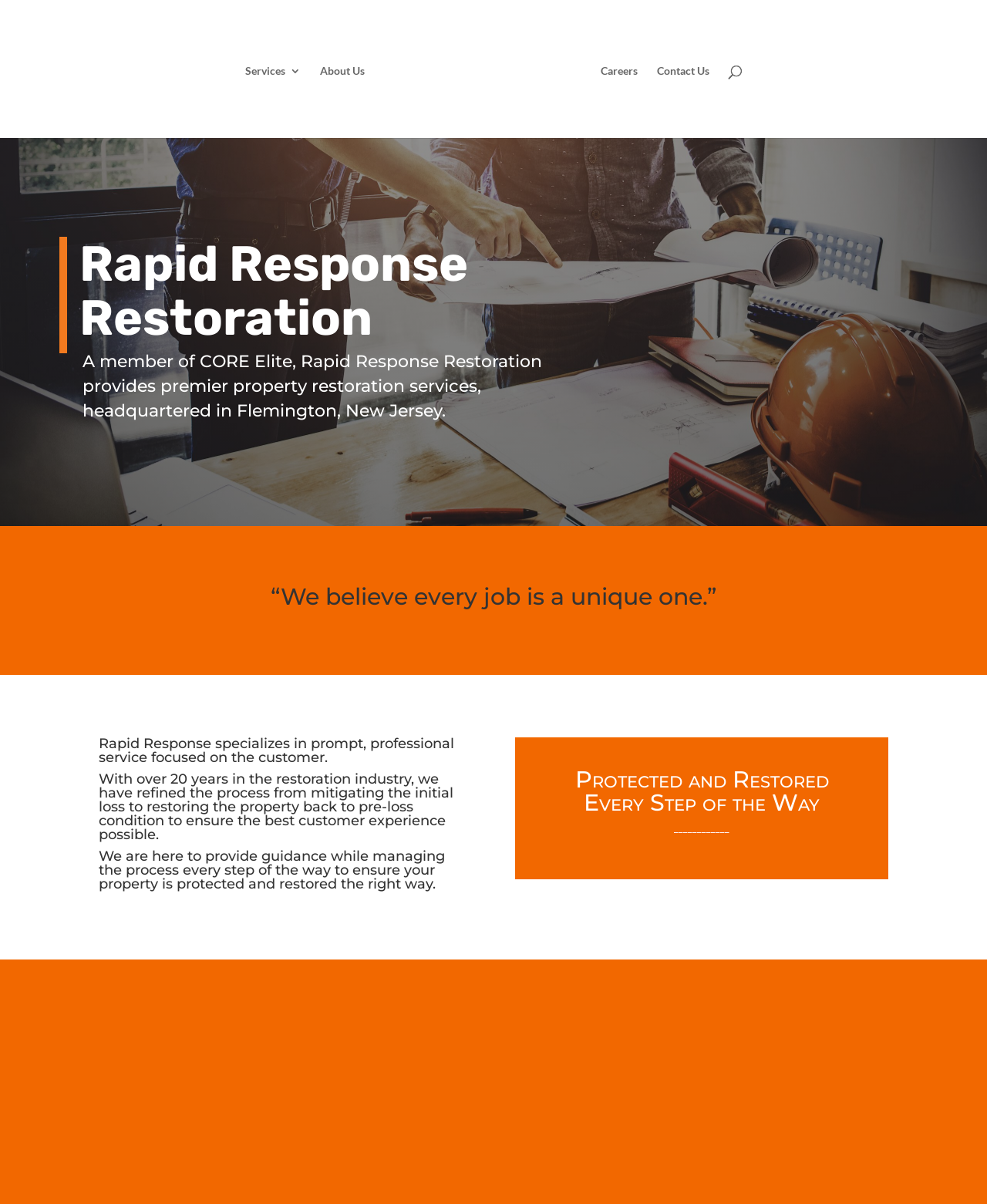Respond to the question below with a single word or phrase:
What is the location of Rapid Response Restoration's headquarters?

Flemington, New Jersey